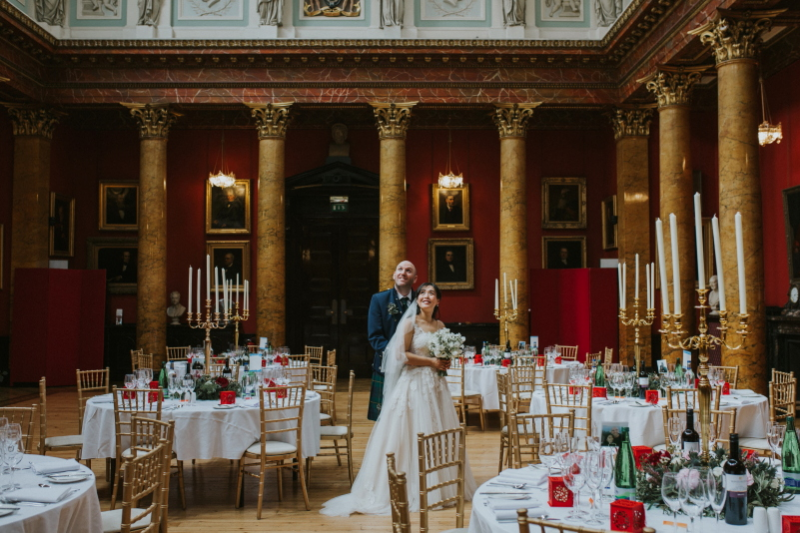Generate a detailed explanation of the scene depicted in the image.

In this elegant wedding scene set within the Royal College of Physicians Edinburgh, a beautifully decorated banquet hall comes to life. The couple stands joyfully in the foreground, with the bride holding a bouquet of white flowers, radiating happiness in her stunning wedding gown. The groom, dressed in a classic formal attire, expresses his delight alongside her. 

Surrounding them, the room showcases meticulously arranged tables draped in white tablecloths, adorned with greenery and red accents for a festive touch. Golden candelabras add a romantic glow, complementing the rich red walls and ornate columns that frame the majestic space. Illuminating portraits grace the walls, lending a sense of history and elegance to this special occasion, making it a truly memorable setting for their celebration.